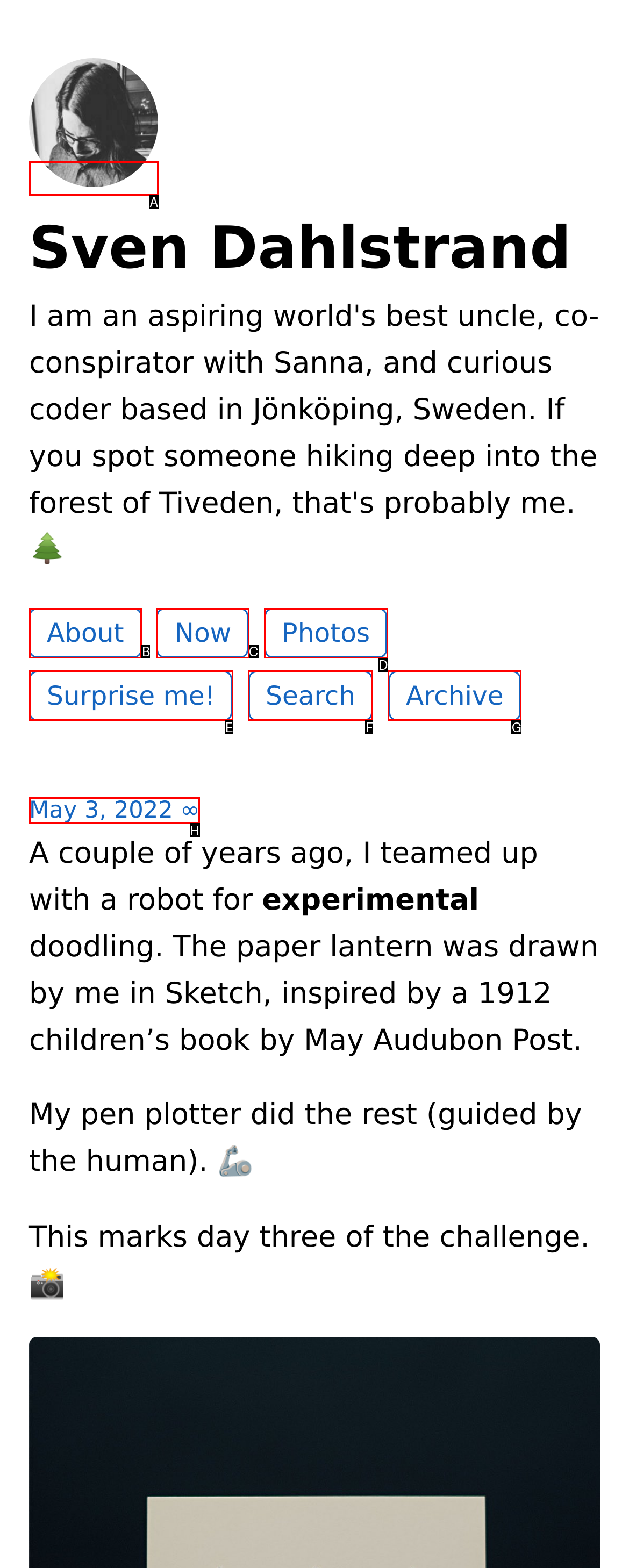From the choices provided, which HTML element best fits the description: Archive? Answer with the appropriate letter.

G